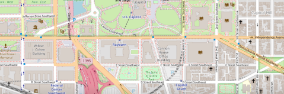Paint a vivid picture with your description of the image.

The image depicts a detailed map of Washington, D.C., showcasing various landmarks, roadways, and geographic features in the area. It highlights locations pertinent to Congresswoman Cathy McMorris Rodgers, including her Washington, D.C. office situated in the Rayburn House Office Building at 2188 Rayburn House Office Building, 45 Independence Ave SW. The map illustrates major streets and nearby locations, providing a visual reference for navigating the vicinity. Key features like parks, buildings, and intersections are marked, enhancing the understanding of the area surrounding her office.